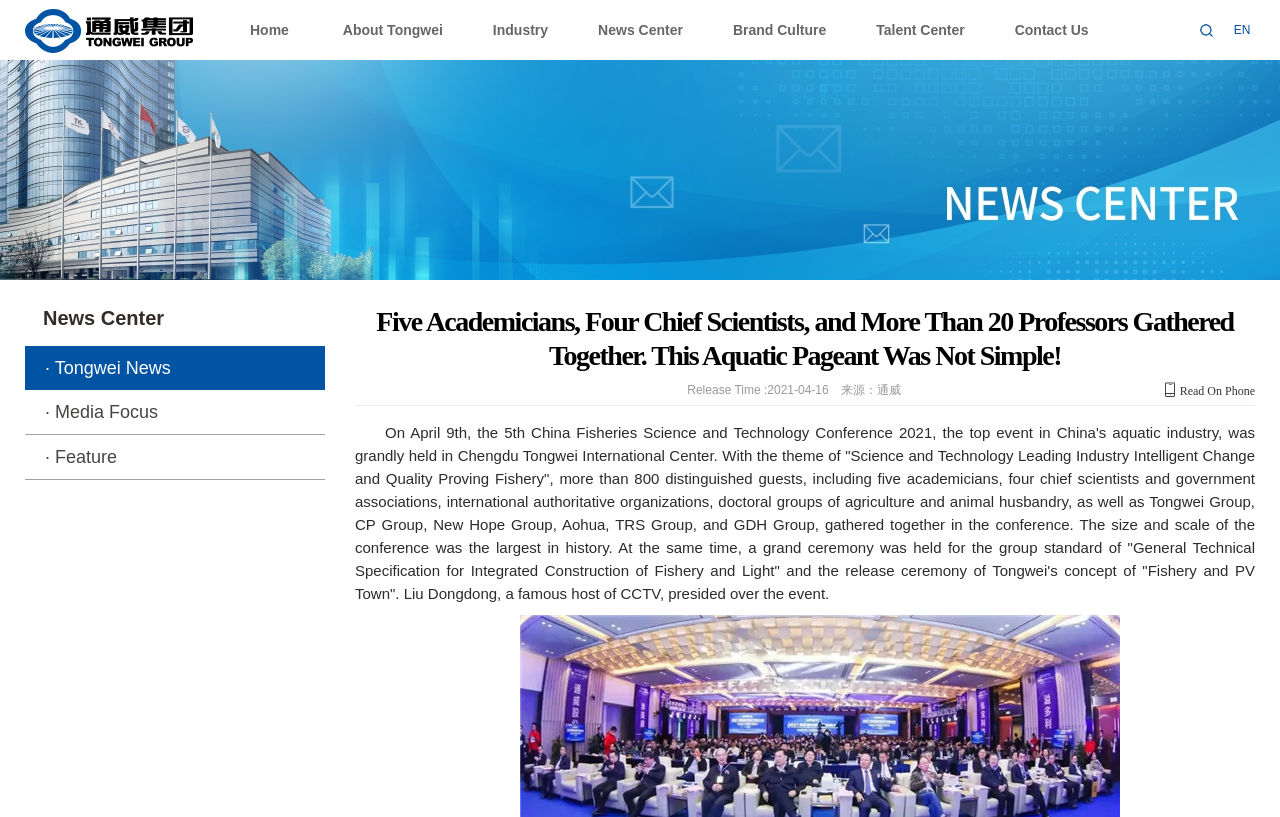Show the bounding box coordinates of the region that should be clicked to follow the instruction: "Read the news about the 5th China Fisheries Science and Technology Conference."

[0.277, 0.37, 0.98, 0.459]